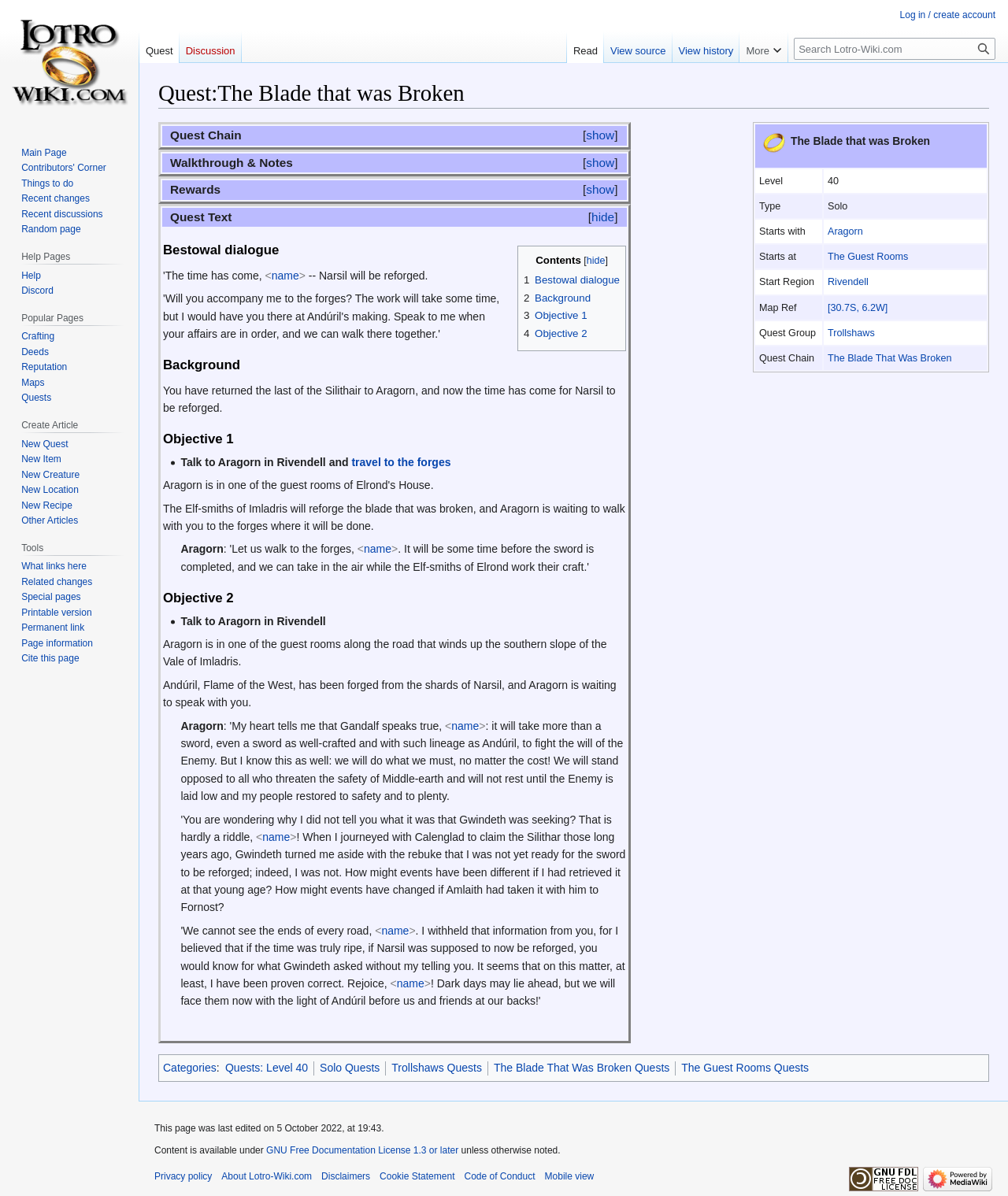What is the quest group of this quest?
Use the image to give a comprehensive and detailed response to the question.

I found the answer by looking at the table with the quest details, where it says 'Quest Group' in one column and 'Trollshaws' in the other column, which is a link.